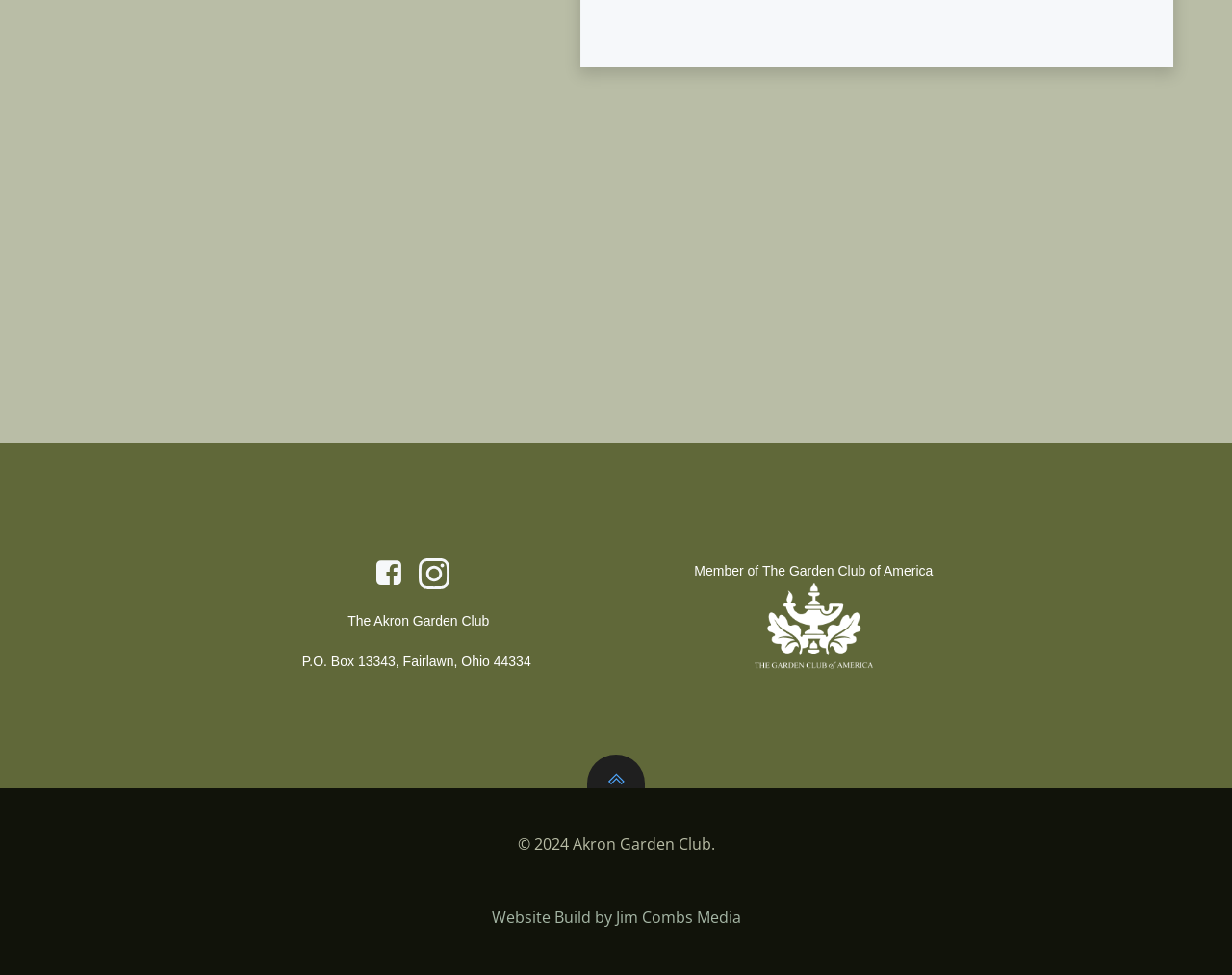What is the affiliation of the organization?
Using the information from the image, answer the question thoroughly.

The affiliation of the organization can be found in the StaticText element with the text 'Member of The Garden Club of America' at coordinates [0.564, 0.578, 0.757, 0.593].